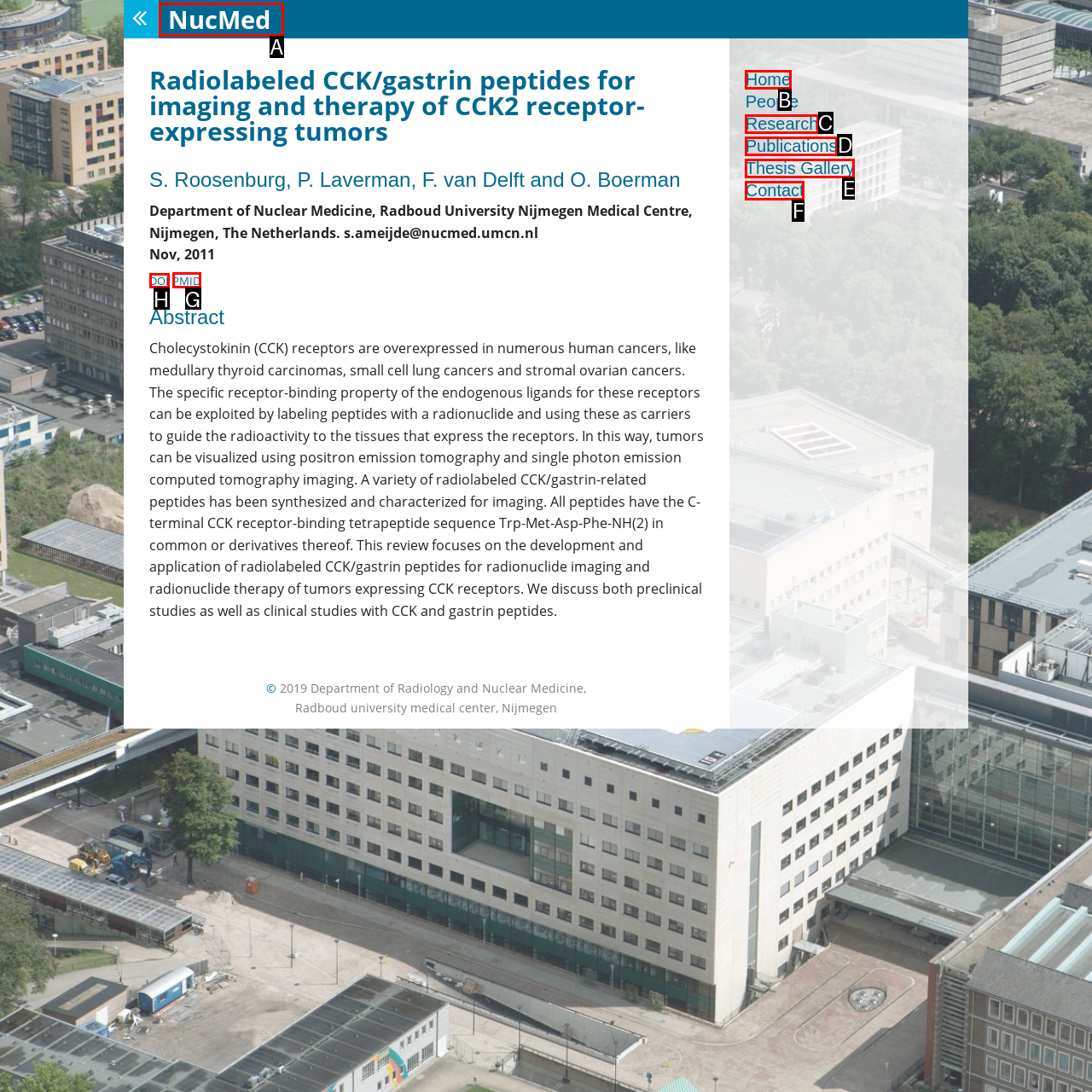Tell me which one HTML element I should click to complete the following task: View DOI information Answer with the option's letter from the given choices directly.

H